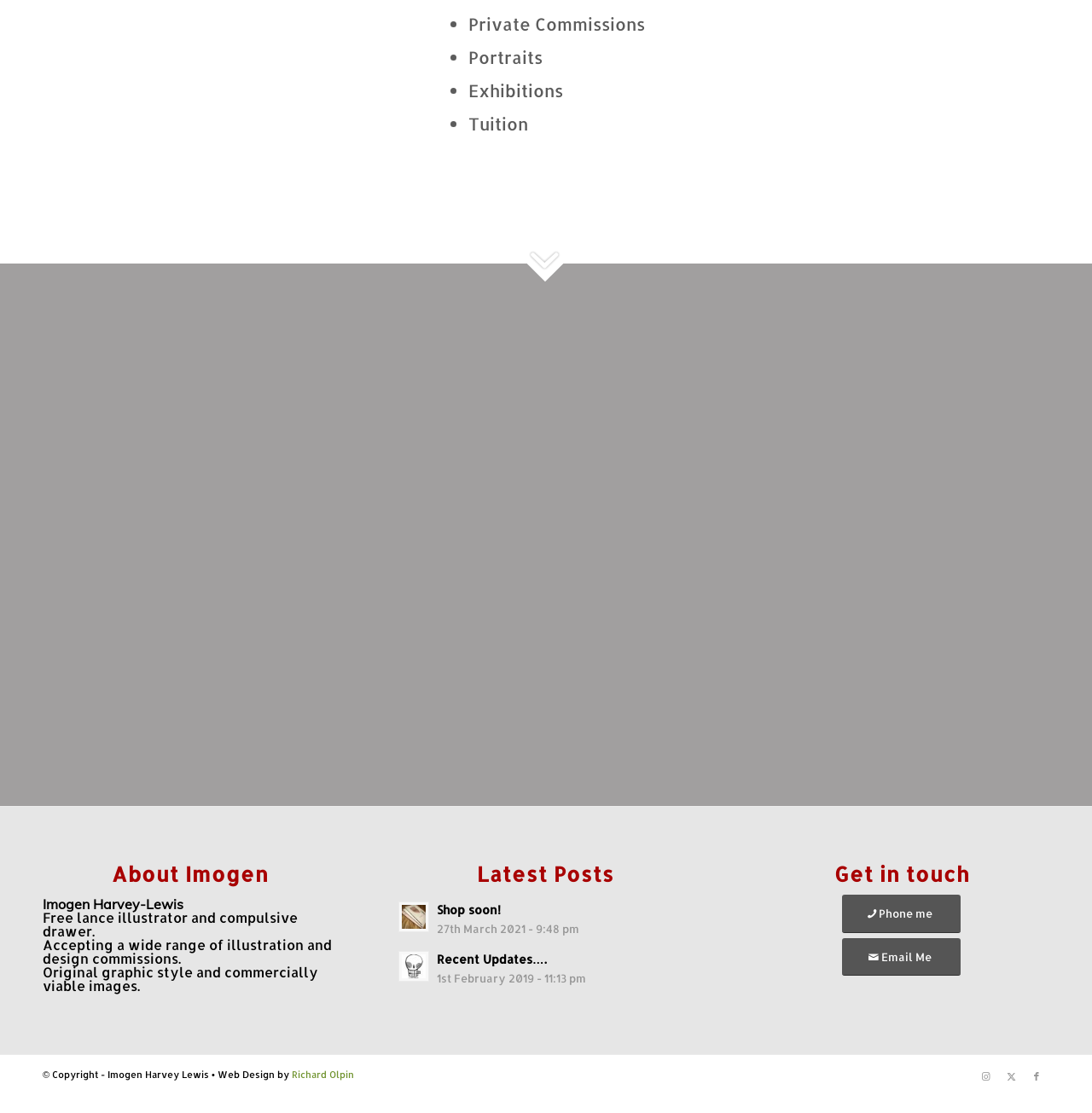Locate the bounding box of the UI element described by: "Personal data protection" in the given webpage screenshot.

None